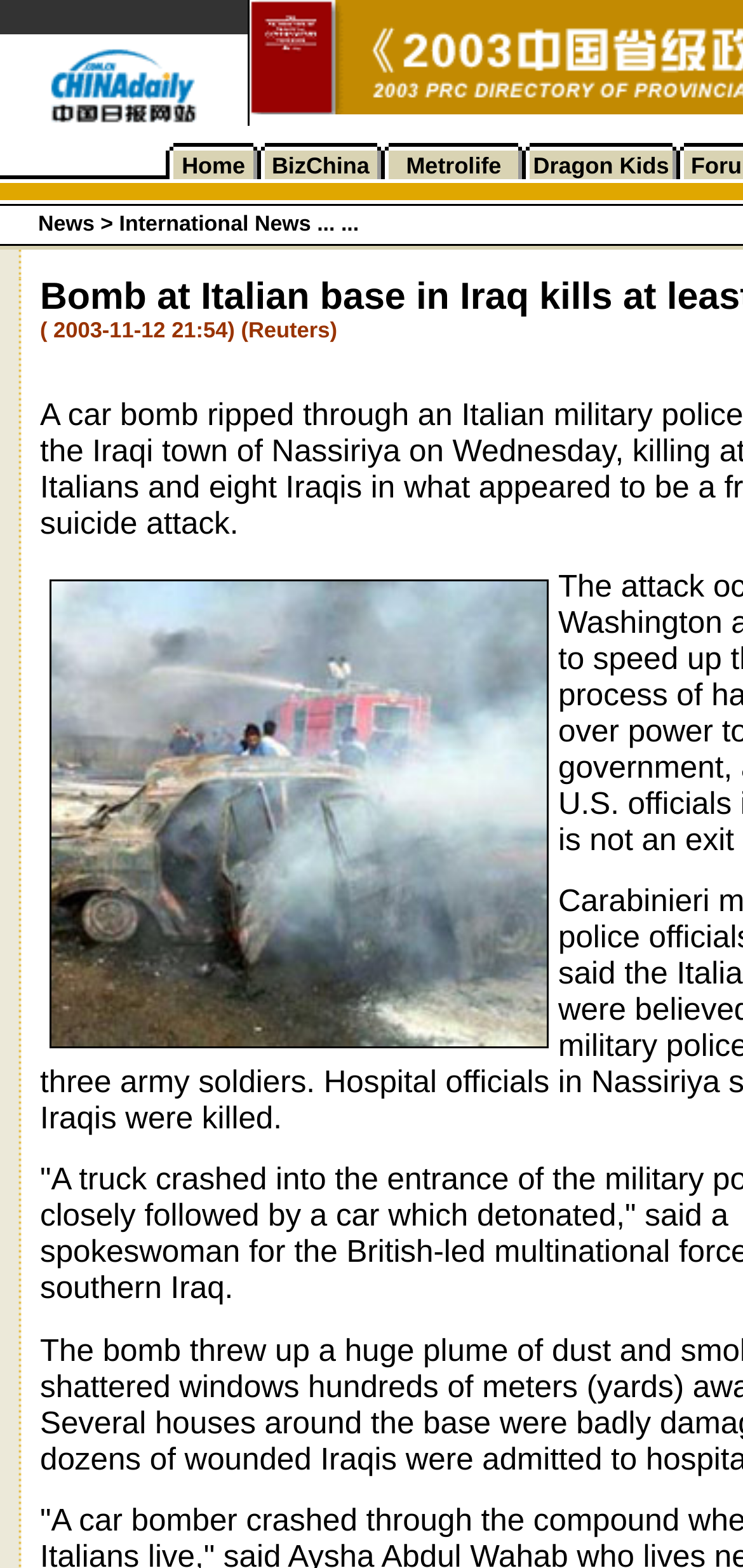Give a one-word or one-phrase response to the question: 
How many images are on this webpage?

Over 70